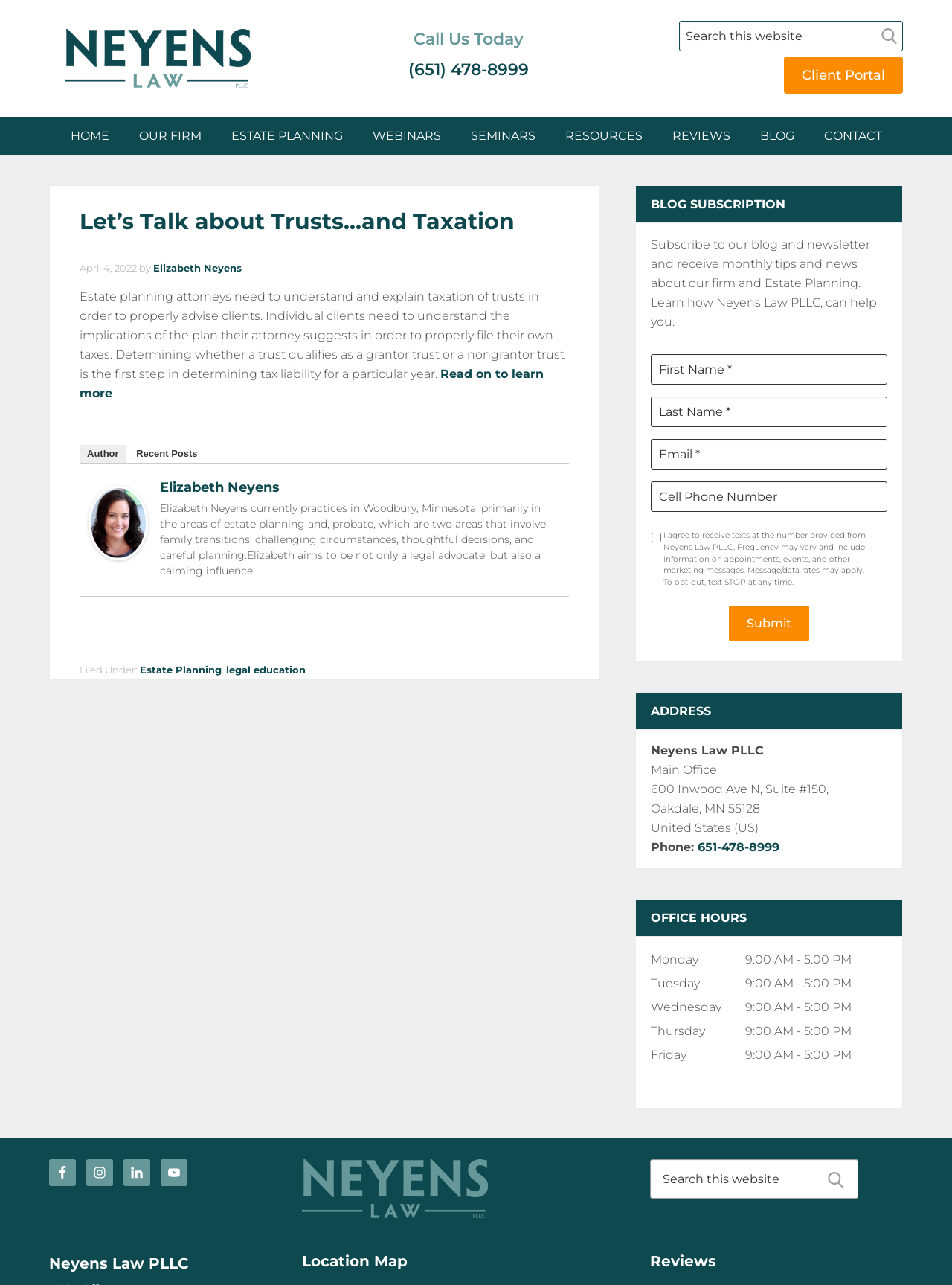What is the phone number to call?
Using the image, answer in one word or phrase.

651-478-8999